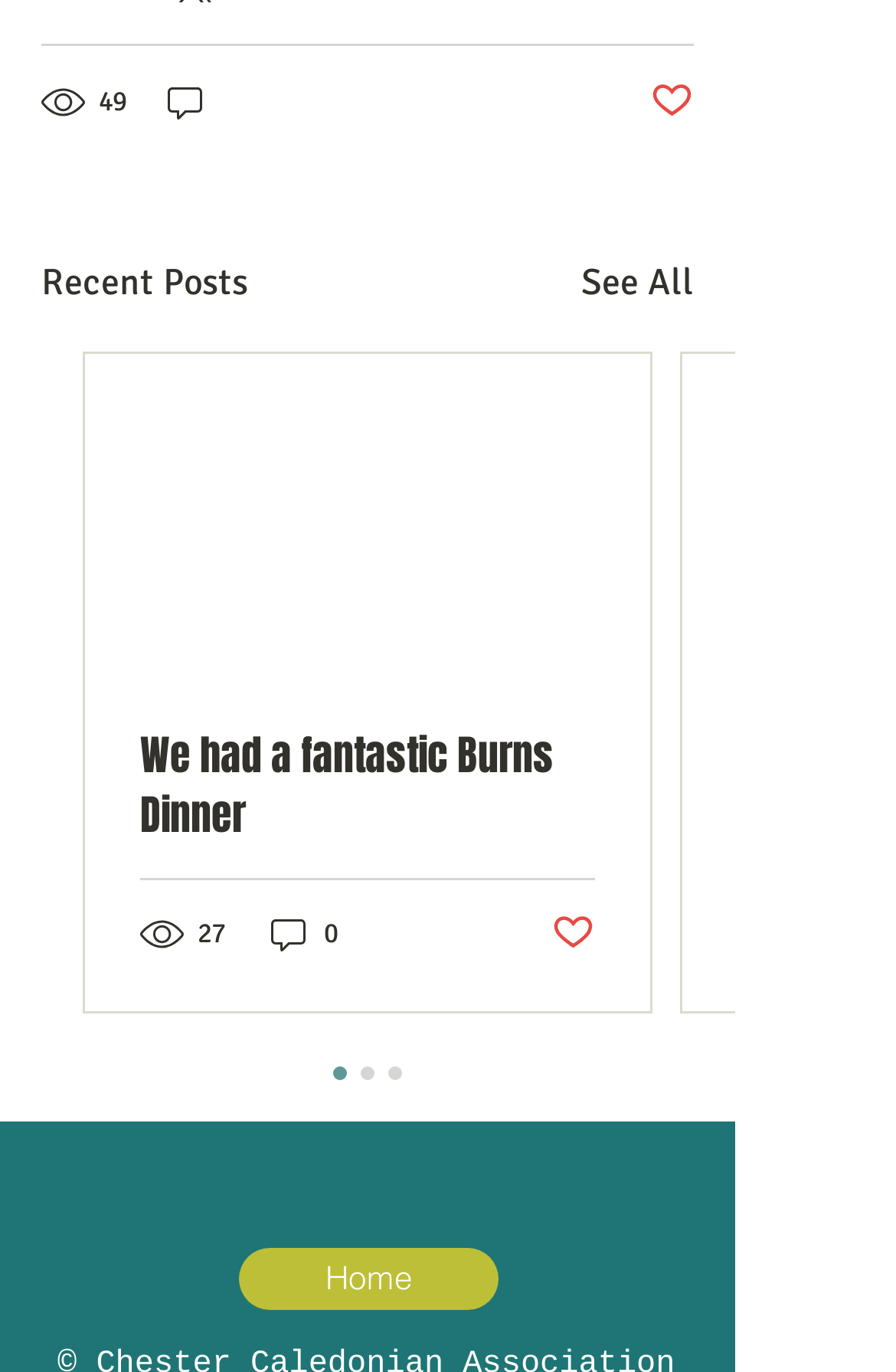Point out the bounding box coordinates of the section to click in order to follow this instruction: "View recent posts".

[0.046, 0.185, 0.277, 0.225]